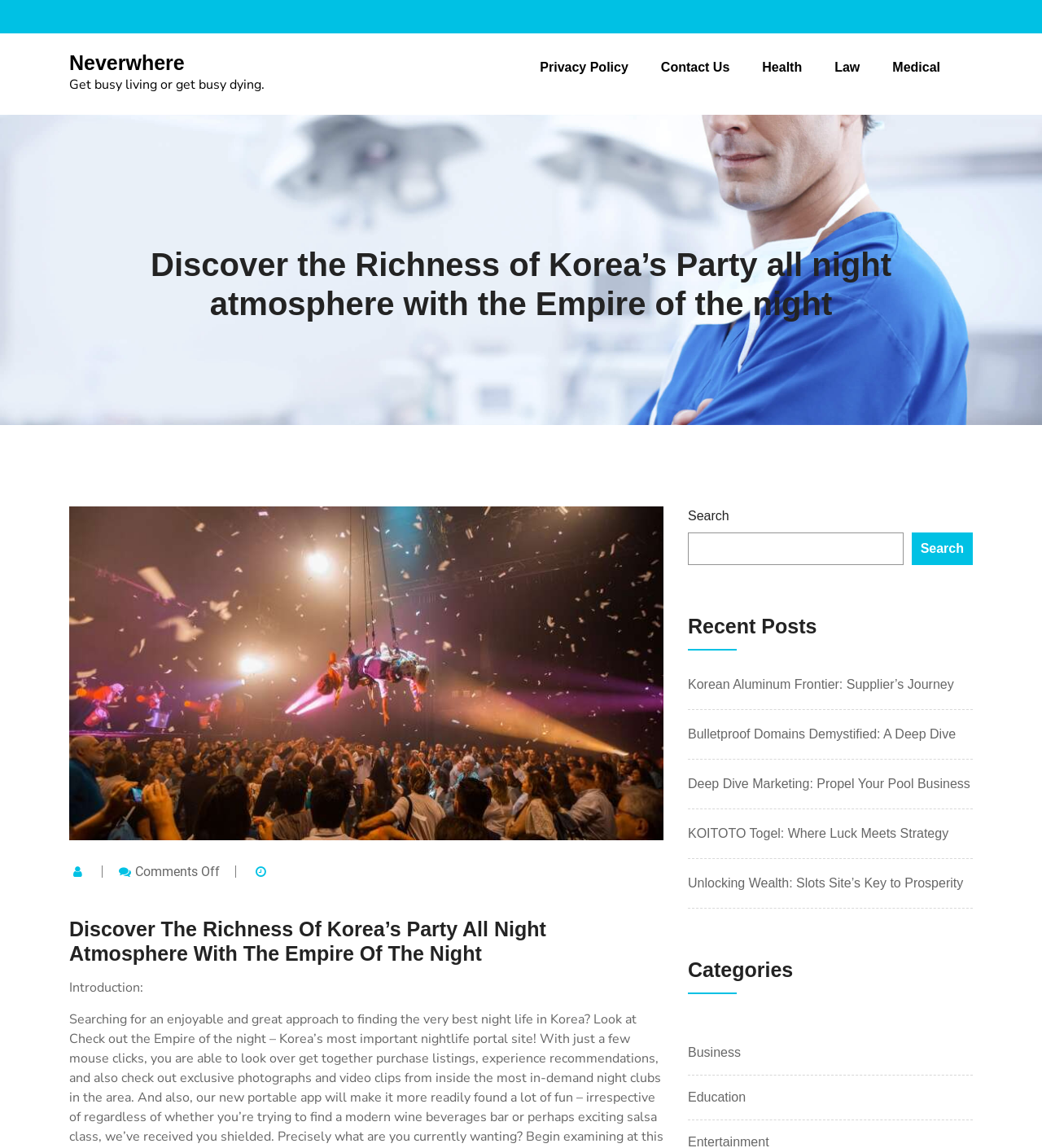What is the text above the search box?
Refer to the screenshot and respond with a concise word or phrase.

Introduction: